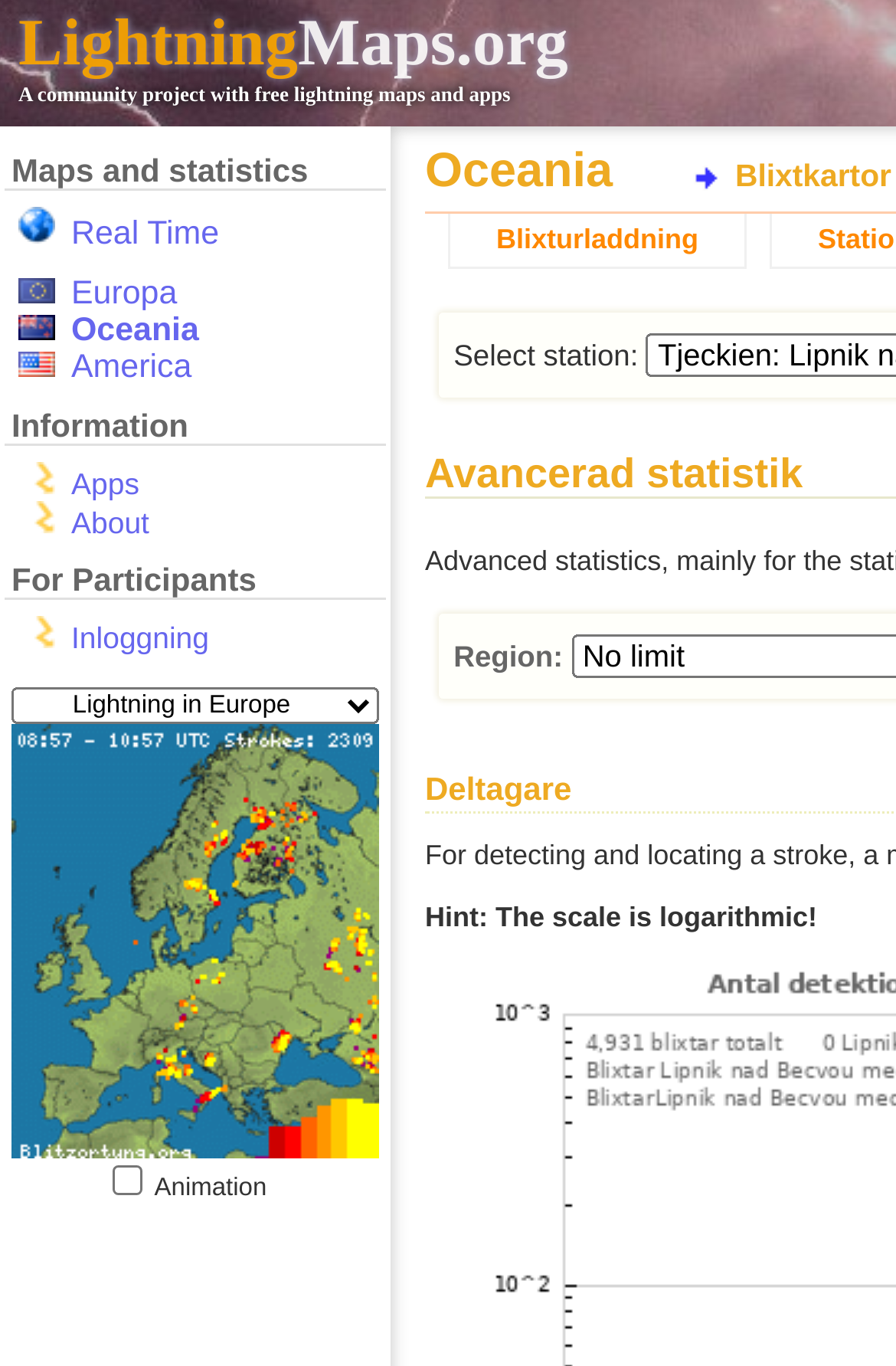Determine the bounding box coordinates of the target area to click to execute the following instruction: "Open navigation menu."

None